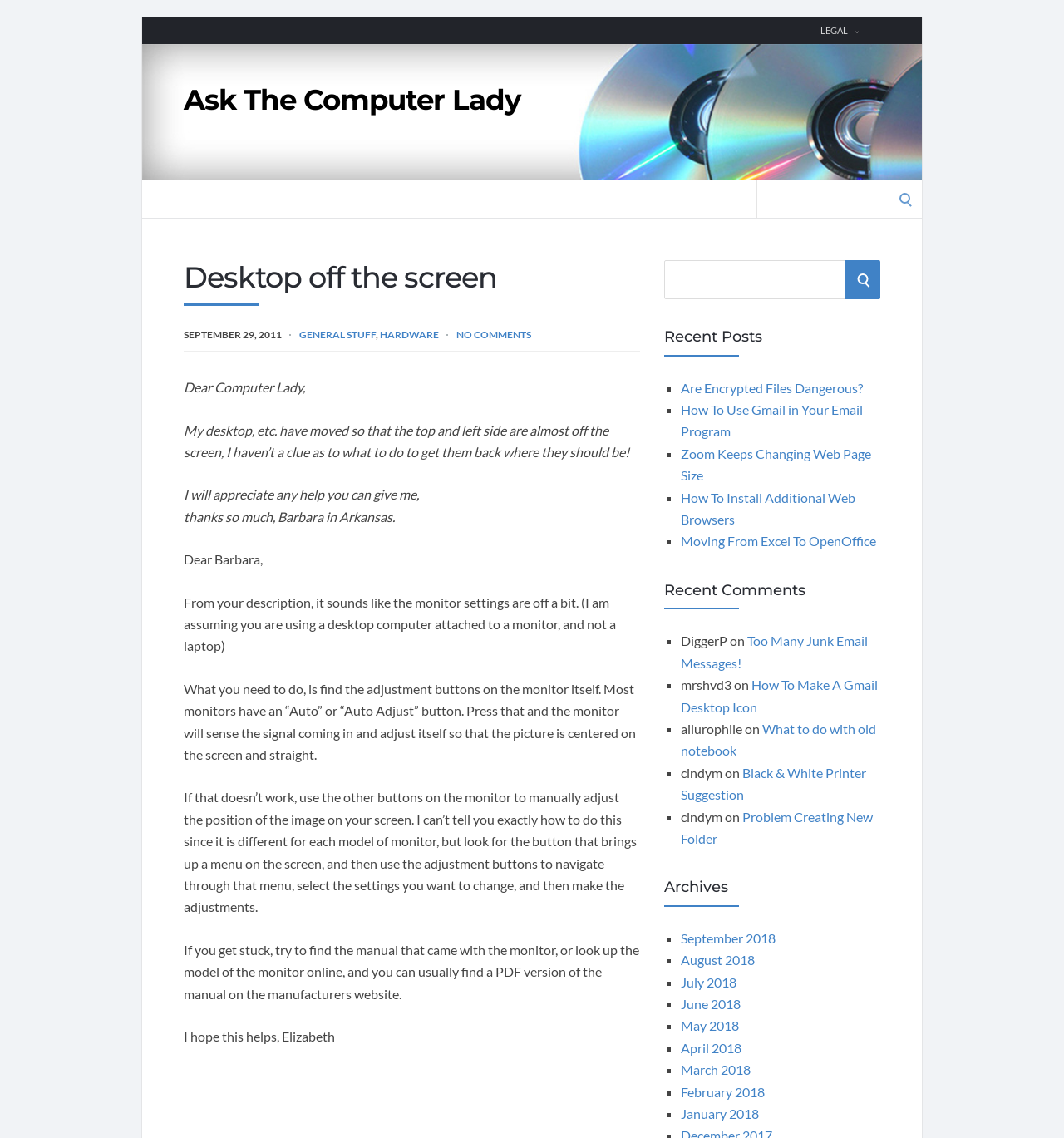Provide the bounding box coordinates of the HTML element described by the text: "Hardware". The coordinates should be in the format [left, top, right, bottom] with values between 0 and 1.

[0.357, 0.288, 0.412, 0.299]